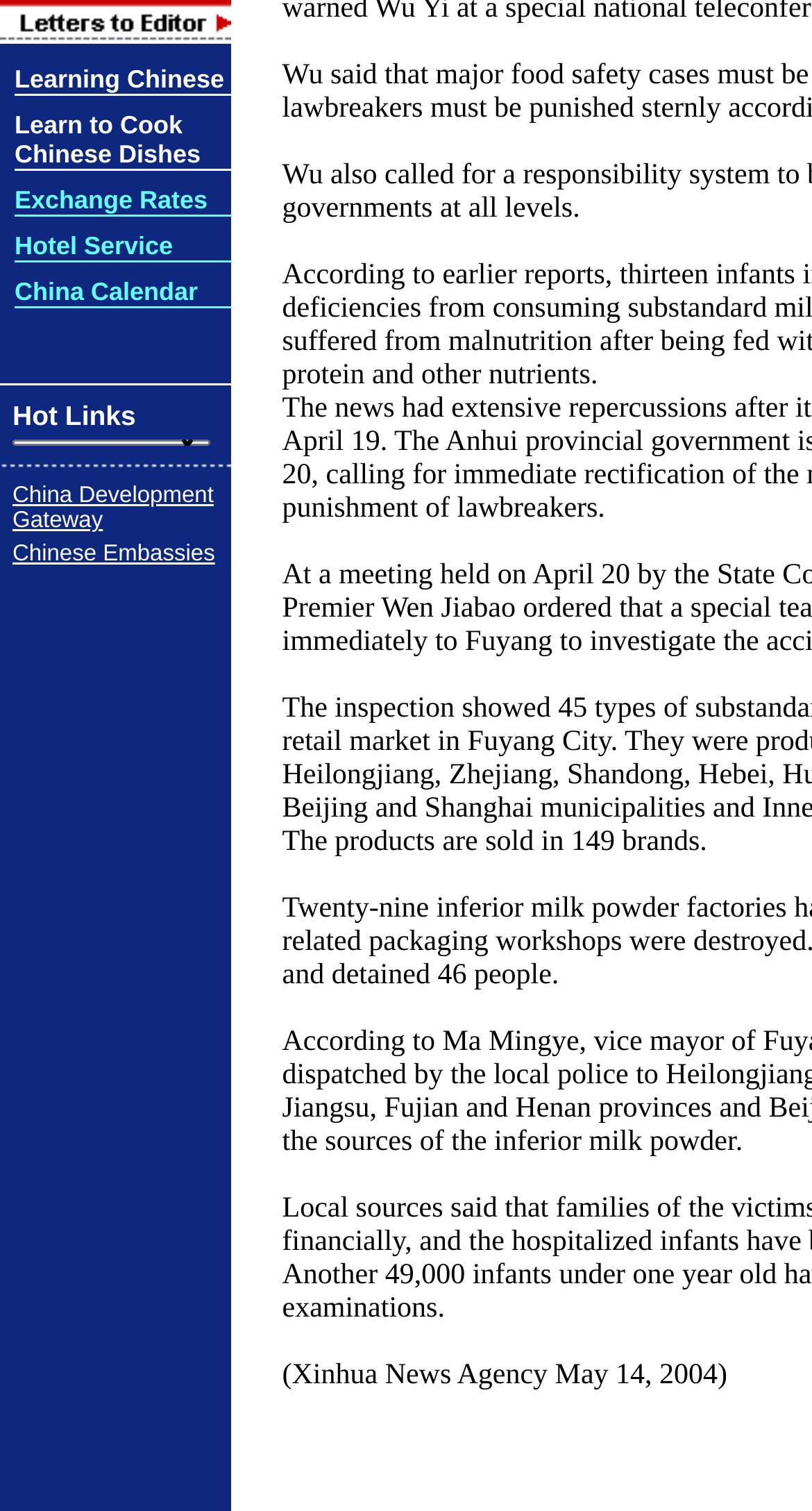Please find the bounding box for the following UI element description. Provide the coordinates in (top-left x, top-left y, bottom-right x, bottom-right y) format, with values between 0 and 1: Learning Chinese

[0.018, 0.047, 0.276, 0.062]